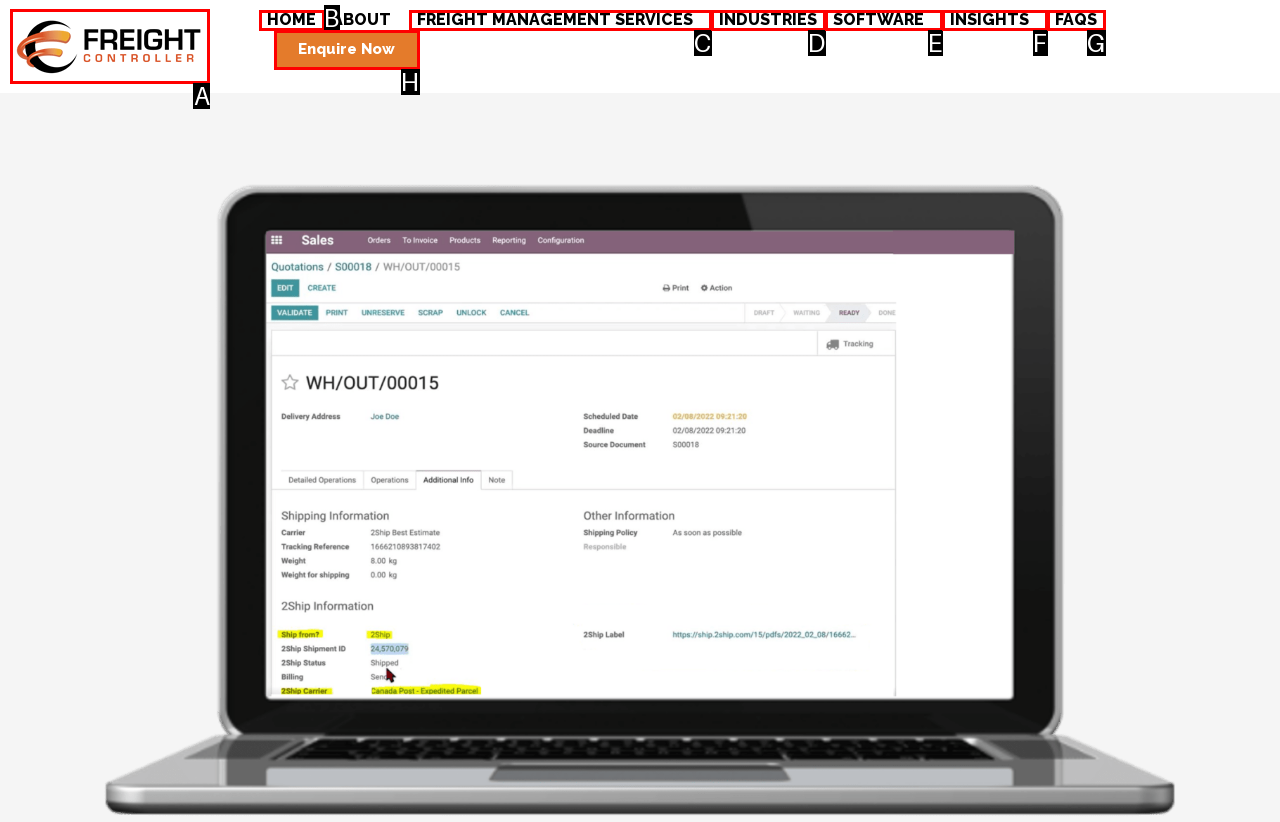Select the letter associated with the UI element you need to click to perform the following action: click Freight Controller
Reply with the correct letter from the options provided.

A